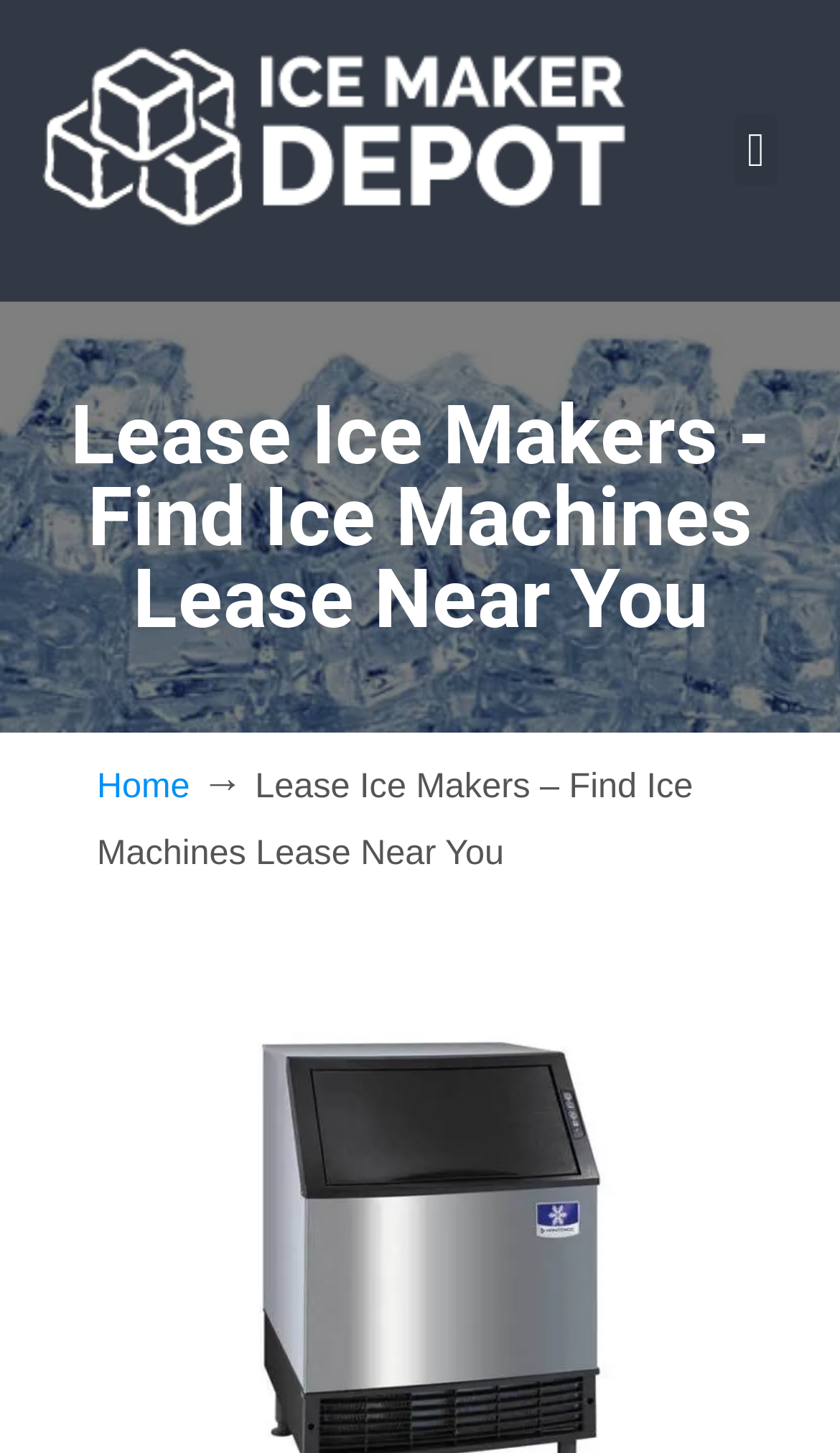Please provide a one-word or phrase answer to the question: 
How do users navigate the website?

Using menu toggle